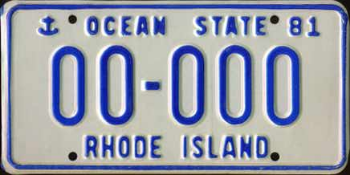What is the color scheme of the license plate?
Provide an in-depth and detailed answer to the question.

The license plate features a blue and white color scheme, which adds to its historical aesthetic and makes it visually appealing.